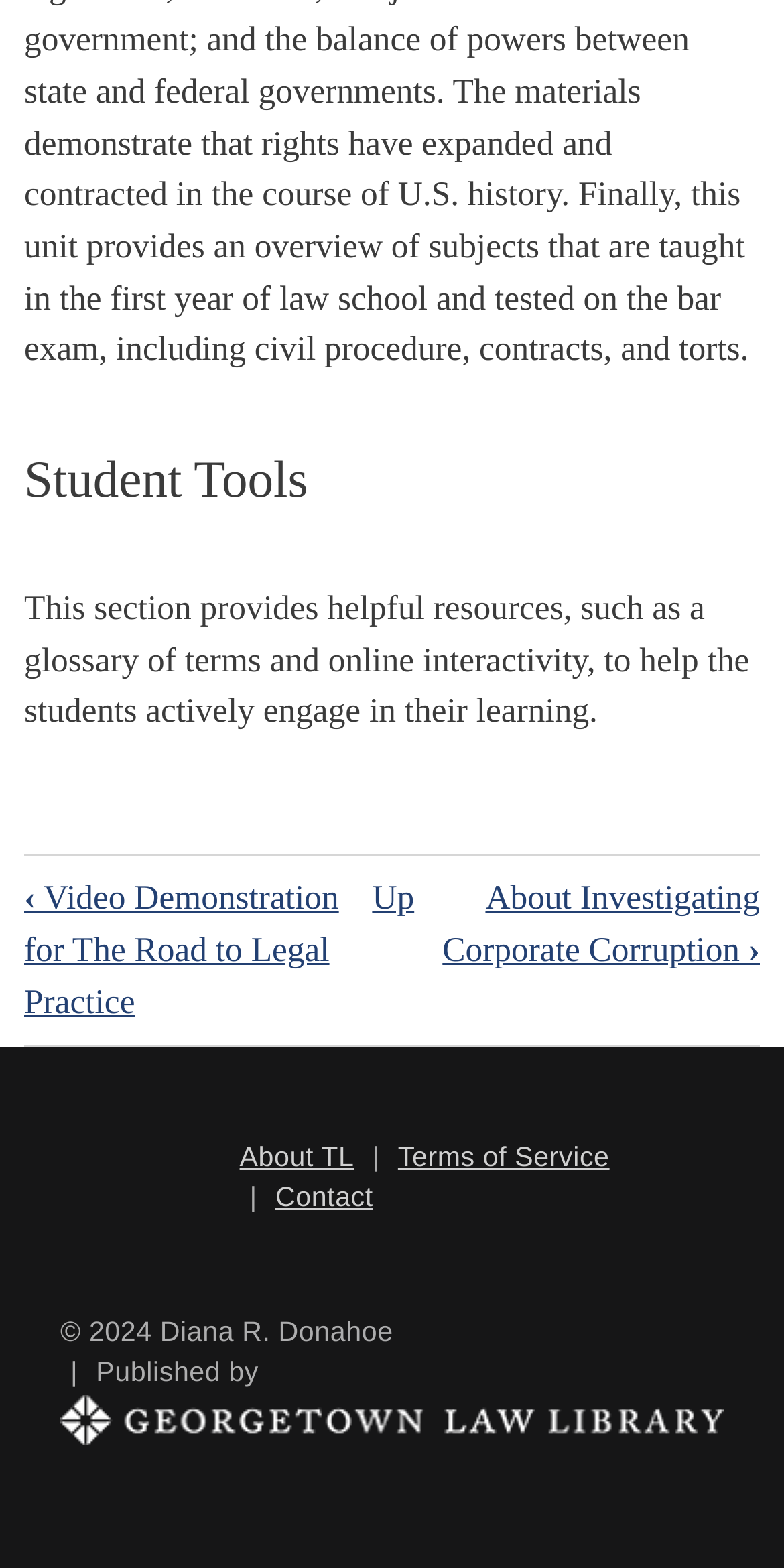Provide a single word or phrase to answer the given question: 
What is the purpose of the 'Book traversal links' section?

Navigation